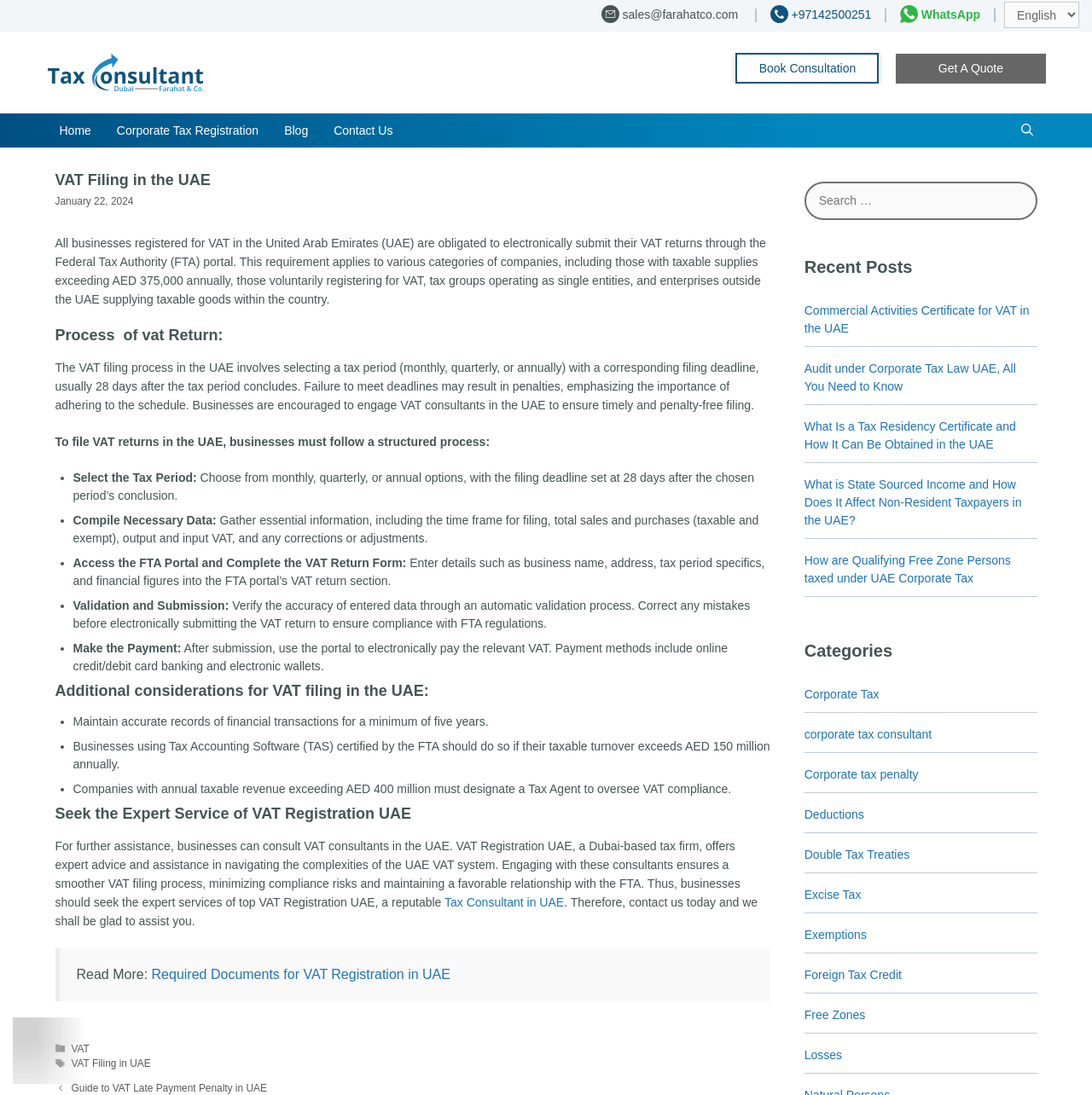Predict the bounding box of the UI element based on this description: "VAT Filing in UAE".

[0.065, 0.966, 0.138, 0.977]